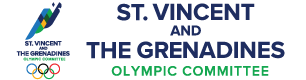Answer this question using a single word or a brief phrase:
What is the purpose of the Olympic Committee?

To promote and support sports